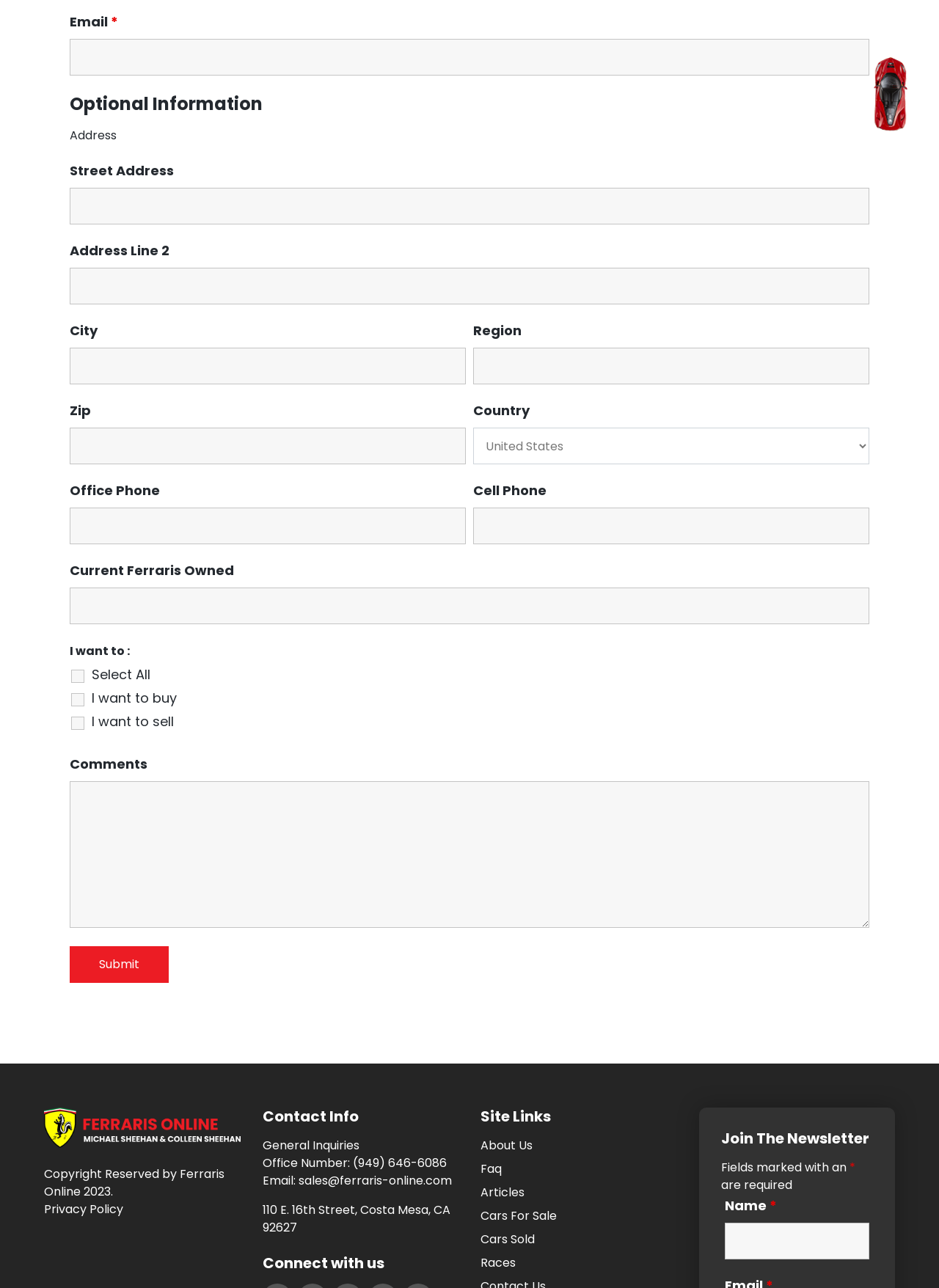Can you identify the bounding box coordinates of the clickable region needed to carry out this instruction: 'Enter email address'? The coordinates should be four float numbers within the range of 0 to 1, stated as [left, top, right, bottom].

[0.074, 0.03, 0.926, 0.059]